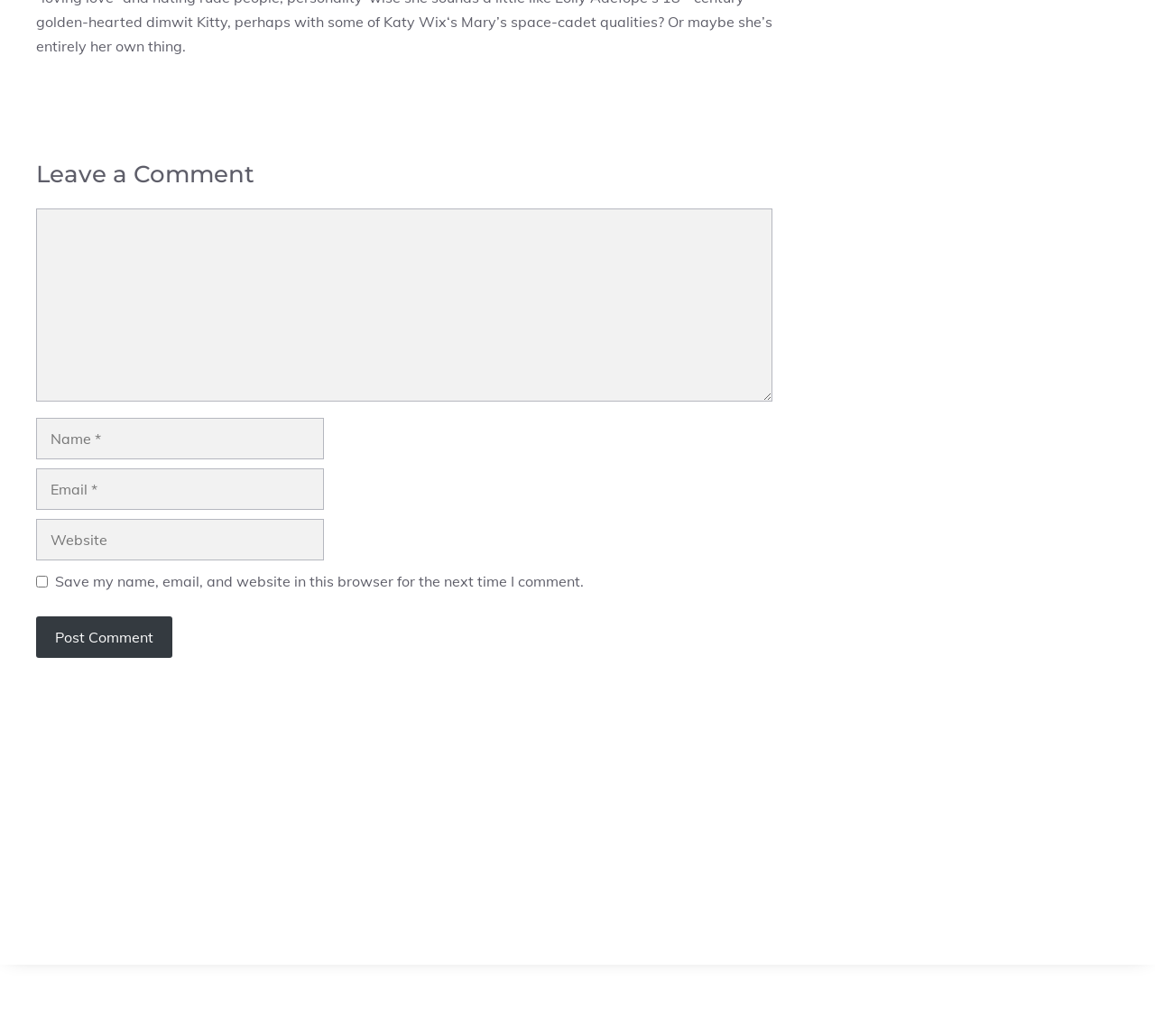Highlight the bounding box of the UI element that corresponds to this description: "Katy Wix".

[0.332, 0.012, 0.387, 0.03]